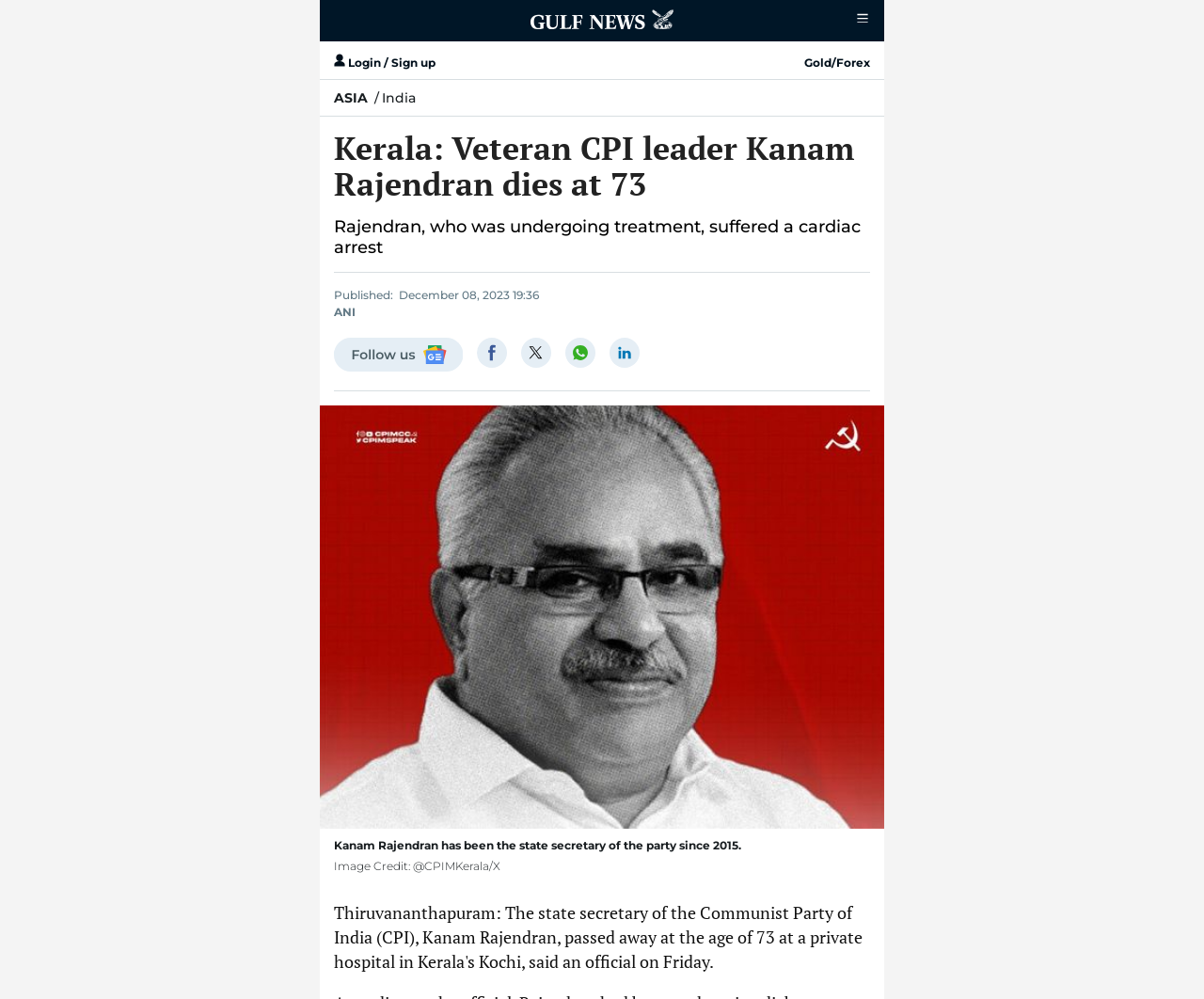What is the source of the image?
Answer the question based on the image using a single word or a brief phrase.

CPIMKerala/X